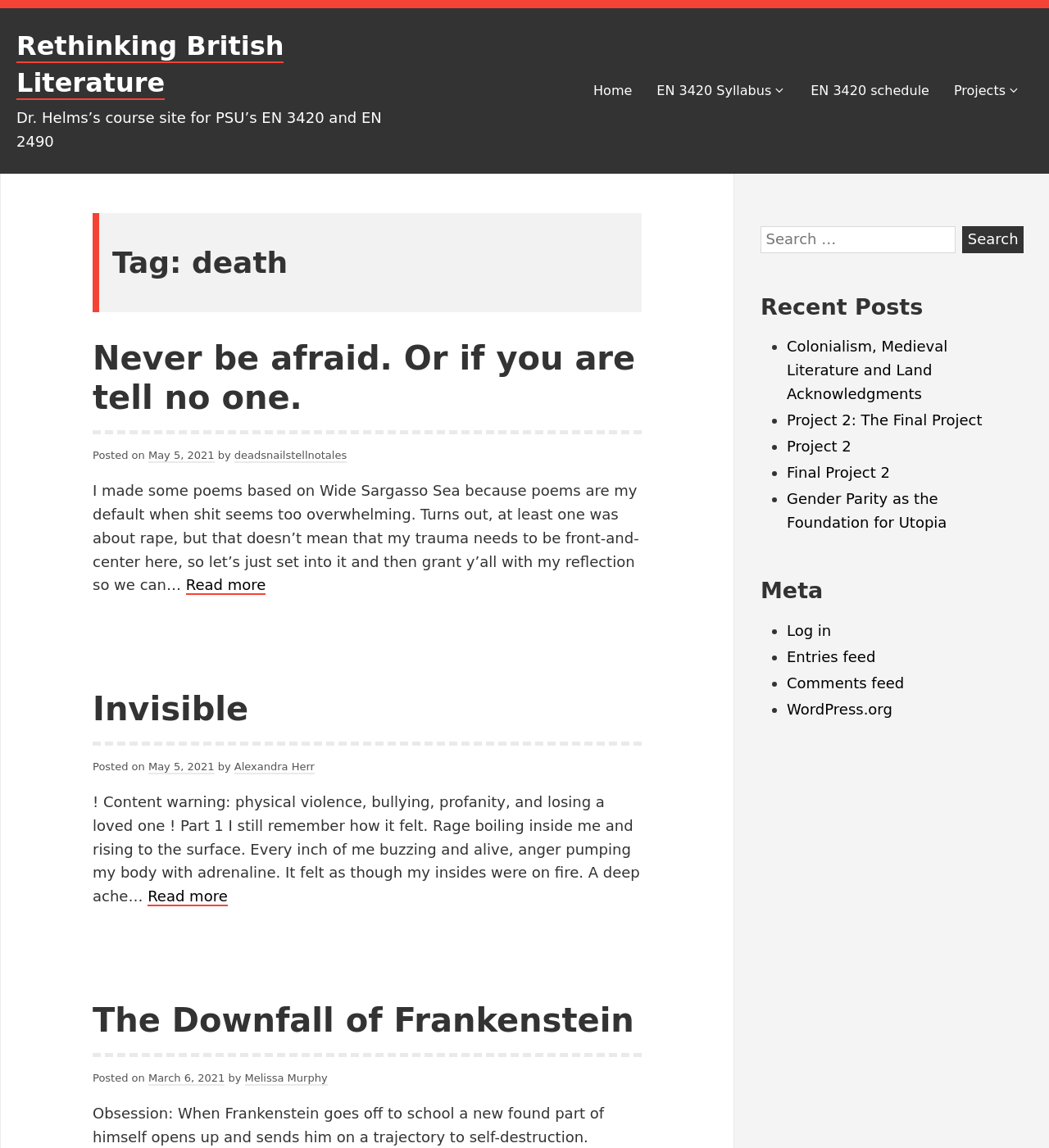Identify the bounding box coordinates for the region of the element that should be clicked to carry out the instruction: "Search for something". The bounding box coordinates should be four float numbers between 0 and 1, i.e., [left, top, right, bottom].

[0.725, 0.197, 0.975, 0.221]